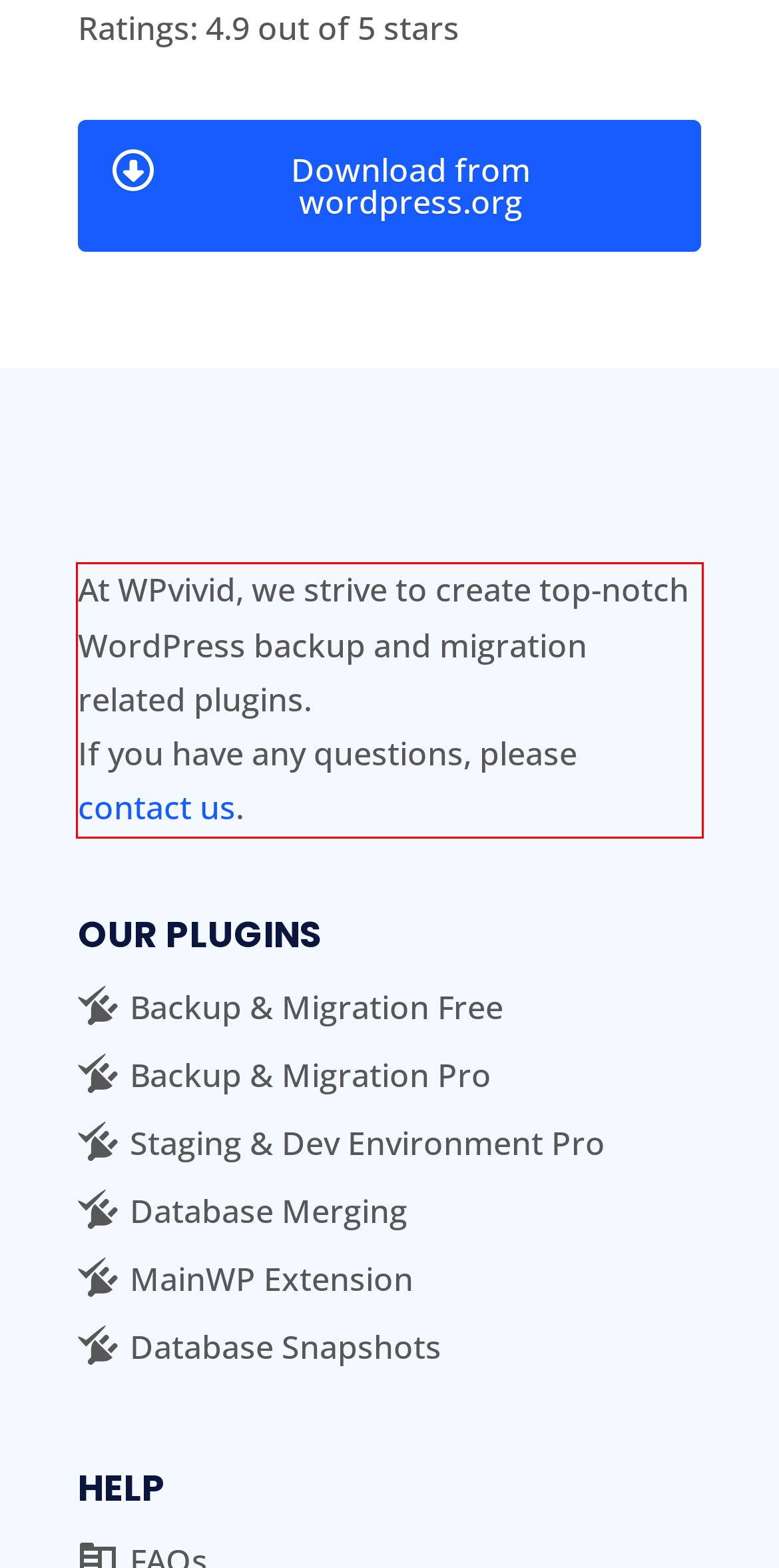In the given screenshot, locate the red bounding box and extract the text content from within it.

At WPvivid, we strive to create top-notch WordPress backup and migration related plugins. If you have any questions, please contact us.